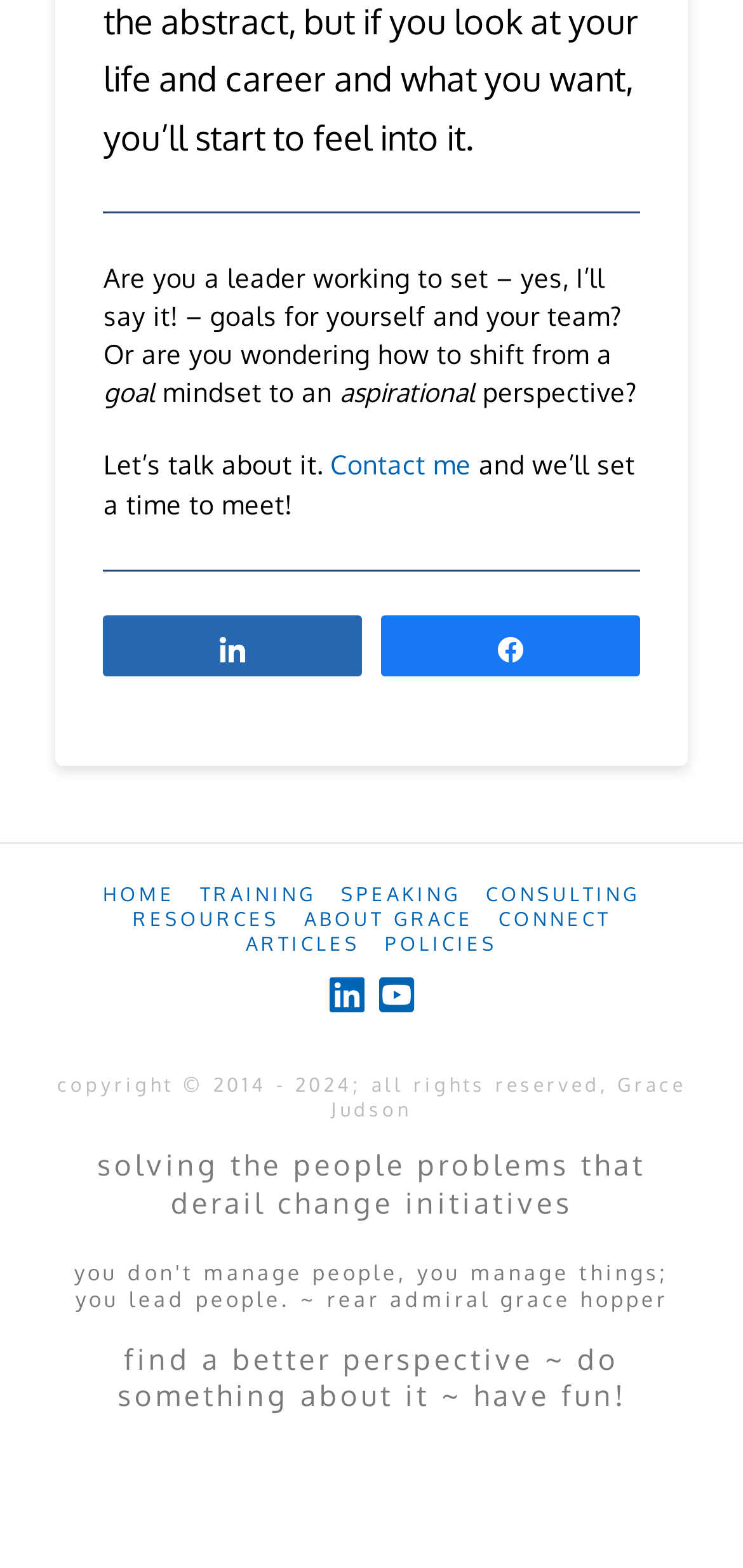With reference to the image, please provide a detailed answer to the following question: What is the copyright year range?

The copyright year range is specified in the footer of the webpage as 'copyright © 2014 - 2024; all rights reserved, Grace Judson'.